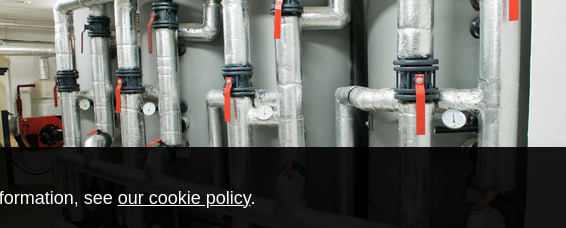Generate an elaborate caption that covers all aspects of the image.

The image showcases a system of industrial piping, prominently featuring various pipes and valves that are typical in electrical installations for industrial settings. The pipes, insulated with metallic sheathing, suggest a robust design intended for durability and efficiency. Gauges and red valve handles can be seen, indicating monitoring and control points within the system. This setup is crucial for ensuring the proper functioning and safety of electrical systems in commercial environments such as factories and warehouses. The context highlights the importance of professional installation and maintenance in industrial electrical equipment, emphasizing the expertise required for handling such systems.